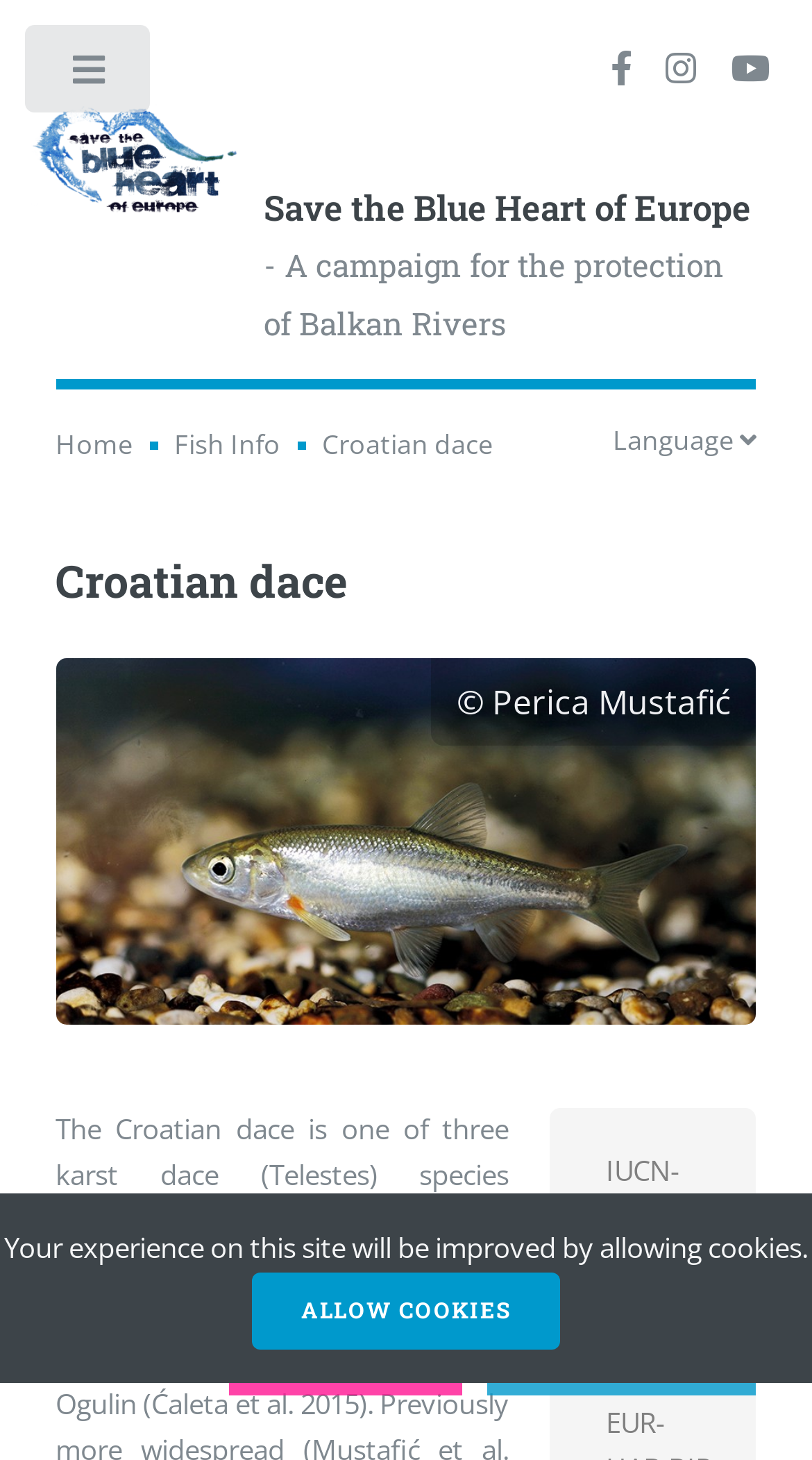Analyze and describe the webpage in a detailed narrative.

The webpage is about a campaign for the protection of Balkan Rivers, specifically focused on the Croatian dace. At the top, there is a logo image on the left, accompanied by a link with the campaign's title "Save the Blue Heart of Europe" on the right. Below this, there are three social media links represented by icons.

A navigation breadcrumb is located in the middle, with links to "Home", "Fish Info", and a highlighted "Croatian dace" section. To the right of the breadcrumb, there is a "Language" label.

The main content of the page is headed by a large title "Croatian dace", which is also the title of the webpage. At the bottom of the page, there is a copyright notice "© Perica Mustafić" and a section with information about the IUCN-Redlist, stating that the Croatian dace is "Critically Endangered".

On the top-left corner, there is a toggle button. At the bottom of the page, there are two prominent calls-to-action: "HELP NOW" and "NEWSLETTER". Additionally, there is a notification about improving the user experience by allowing cookies, with an "ALLOW COOKIES" button.